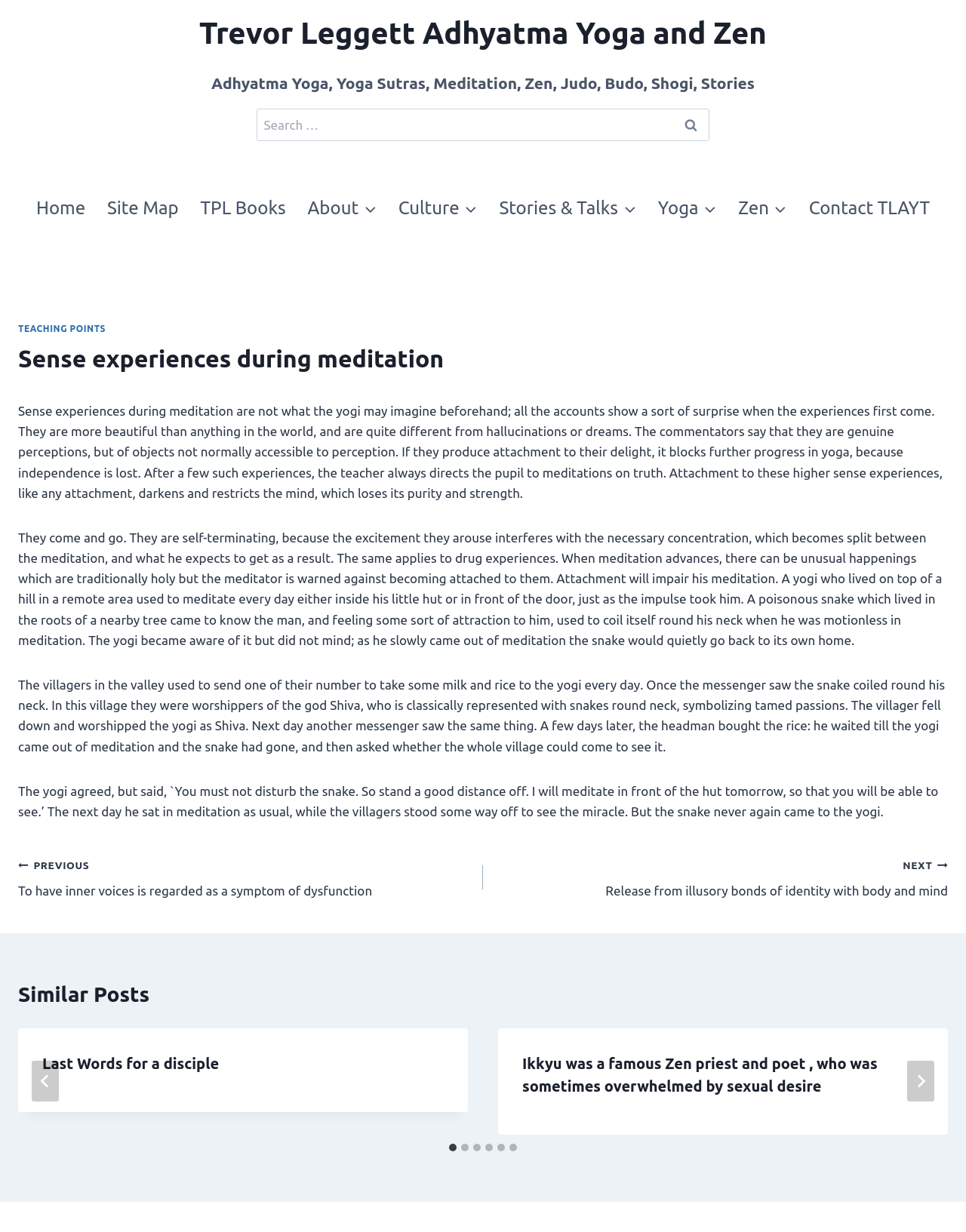Answer the question with a brief word or phrase:
What is the purpose of the search box?

To search the website